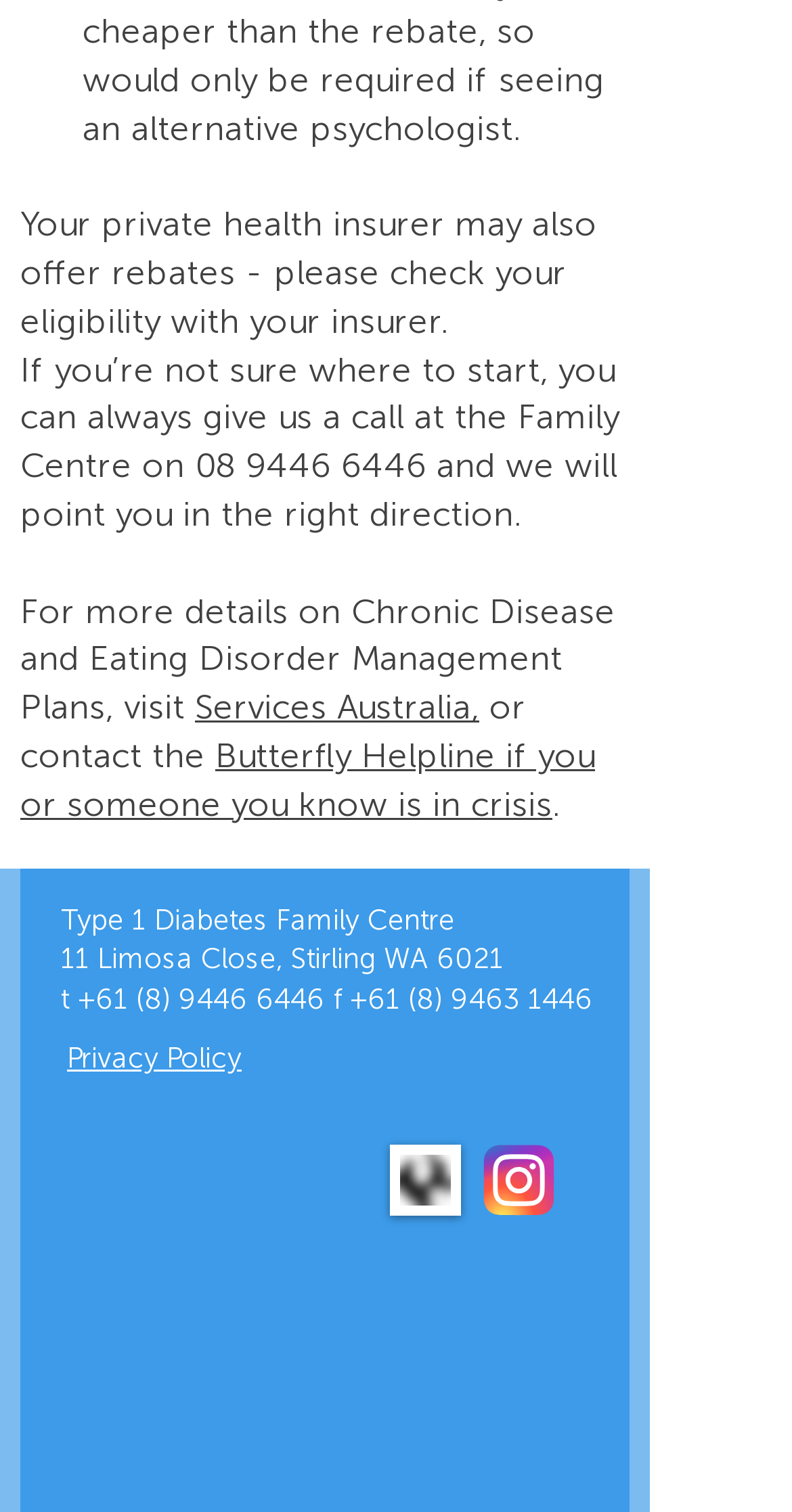What is the address of the Type 1 Diabetes Family Centre?
Utilize the image to construct a detailed and well-explained answer.

The address of the Type 1 Diabetes Family Centre is mentioned in the text '11 Limosa Close, Stirling WA 6021' which is located below the centre's name.